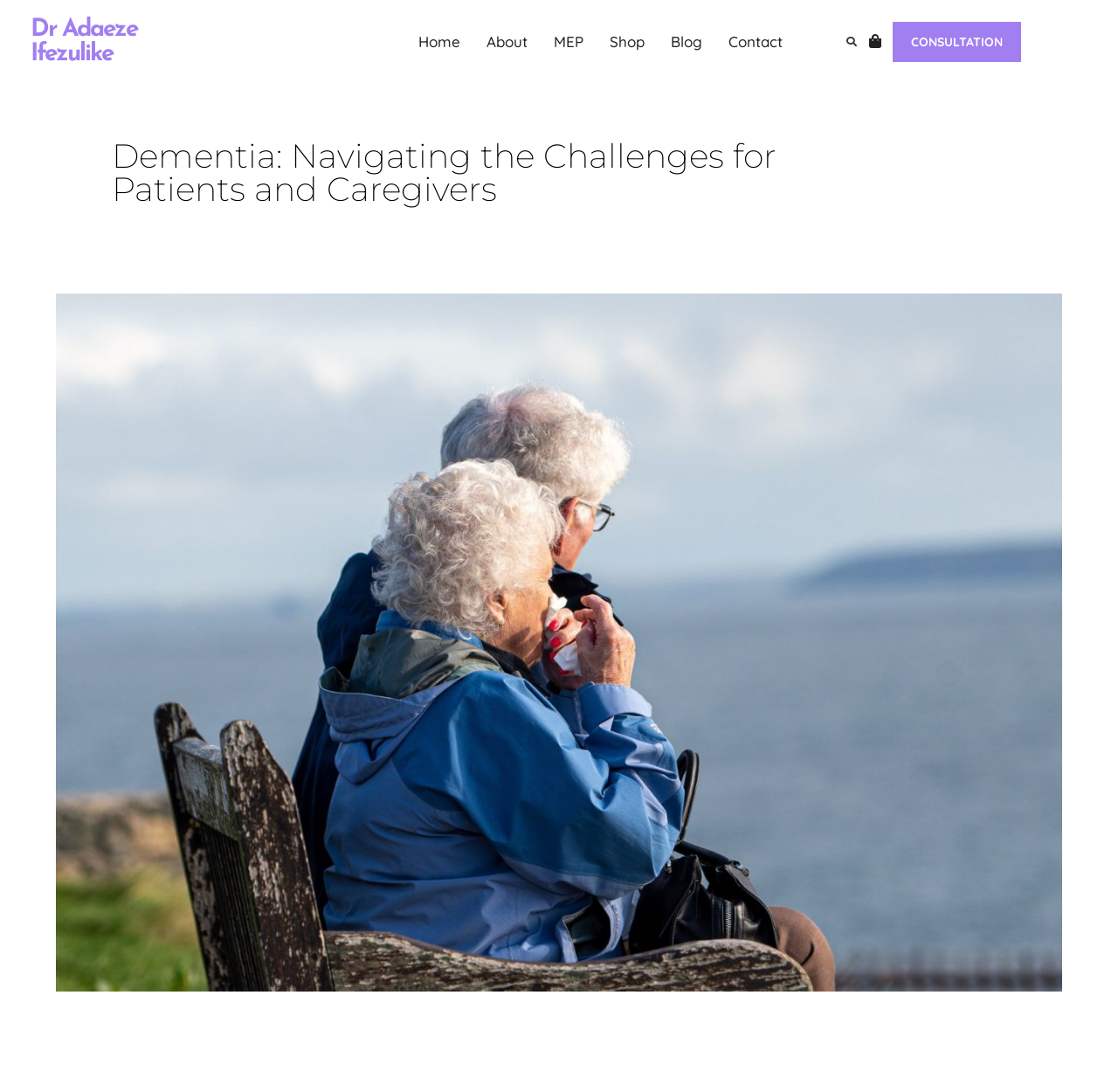What are the main navigation options on the webpage?
Please answer the question as detailed as possible based on the image.

The main navigation options are located at the top of the webpage, and they include links to 'Home', 'About', 'MEP', 'Shop', 'Blog', and 'Contact'. These links allow users to navigate to different sections of the website.